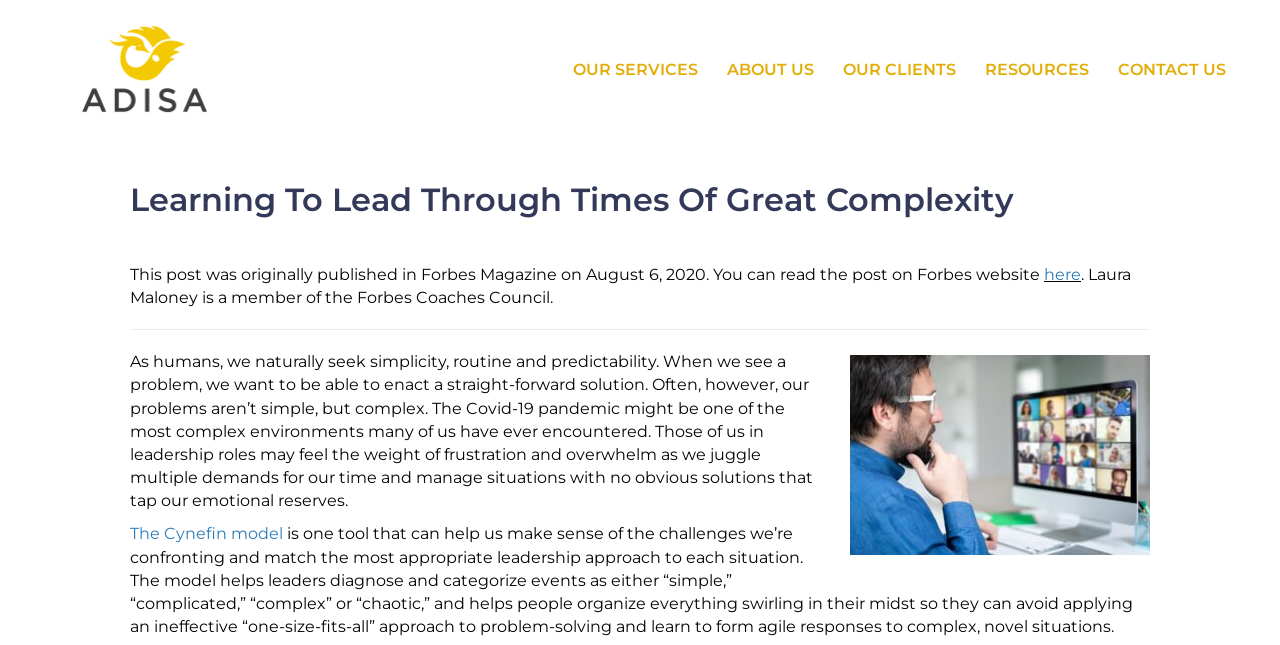Please identify the bounding box coordinates of where to click in order to follow the instruction: "Click on the link 'Preserving Heritage – Restoring Historic Properties for Modern Living'".

None